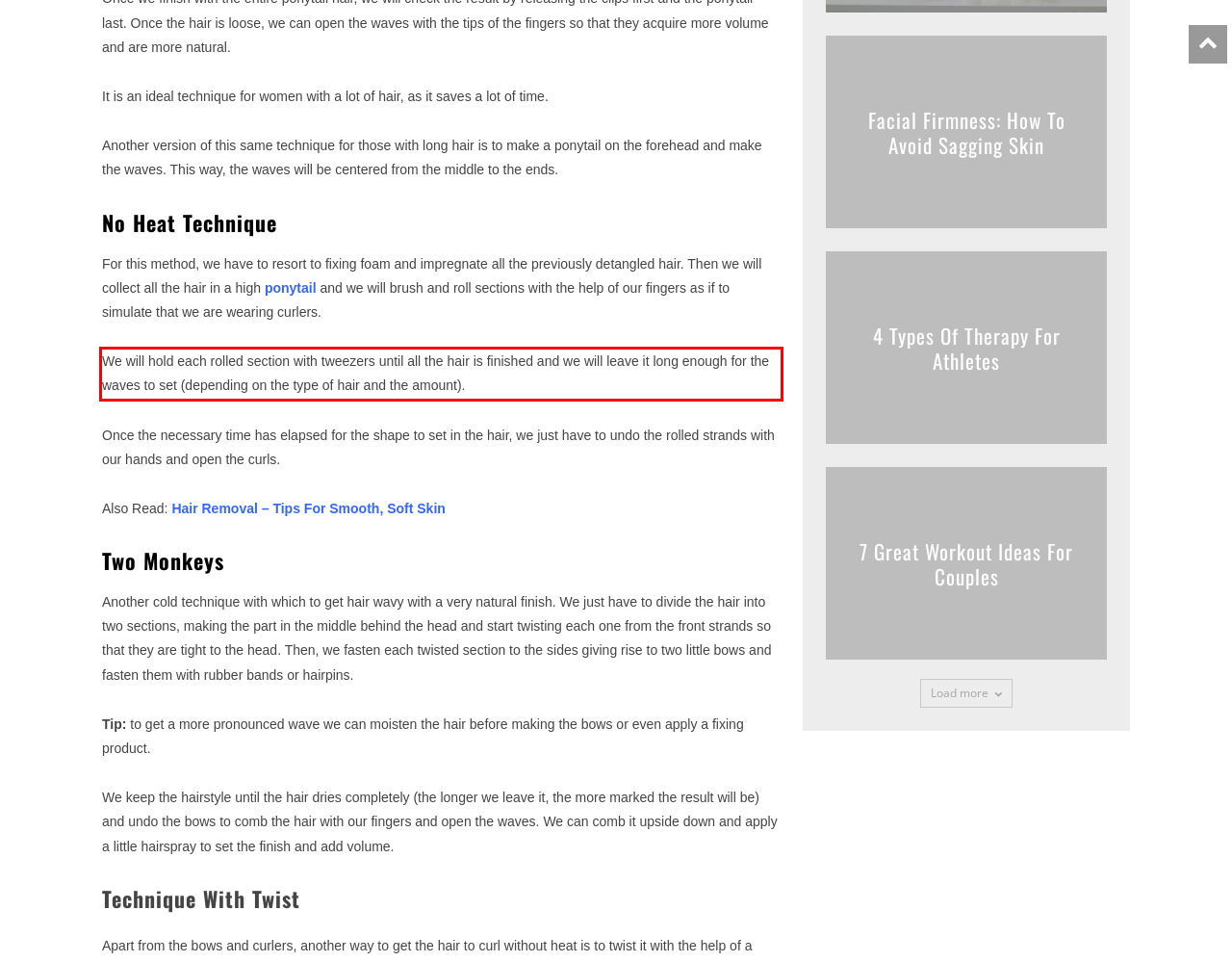Identify the text inside the red bounding box in the provided webpage screenshot and transcribe it.

We will hold each rolled section with tweezers until all the hair is finished and we will leave it long enough for the waves to set (depending on the type of hair and the amount).